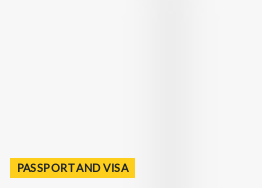What is the likely topic of the digital article?
Using the image, provide a detailed and thorough answer to the question.

The phrase 'PASSPORT AND VISA' is prominently displayed, and the caption mentions 'global mobility and immigration policies'. This suggests that the digital article is likely discussing topics related to travel documentation, such as passports, visas, and international travel regulations.